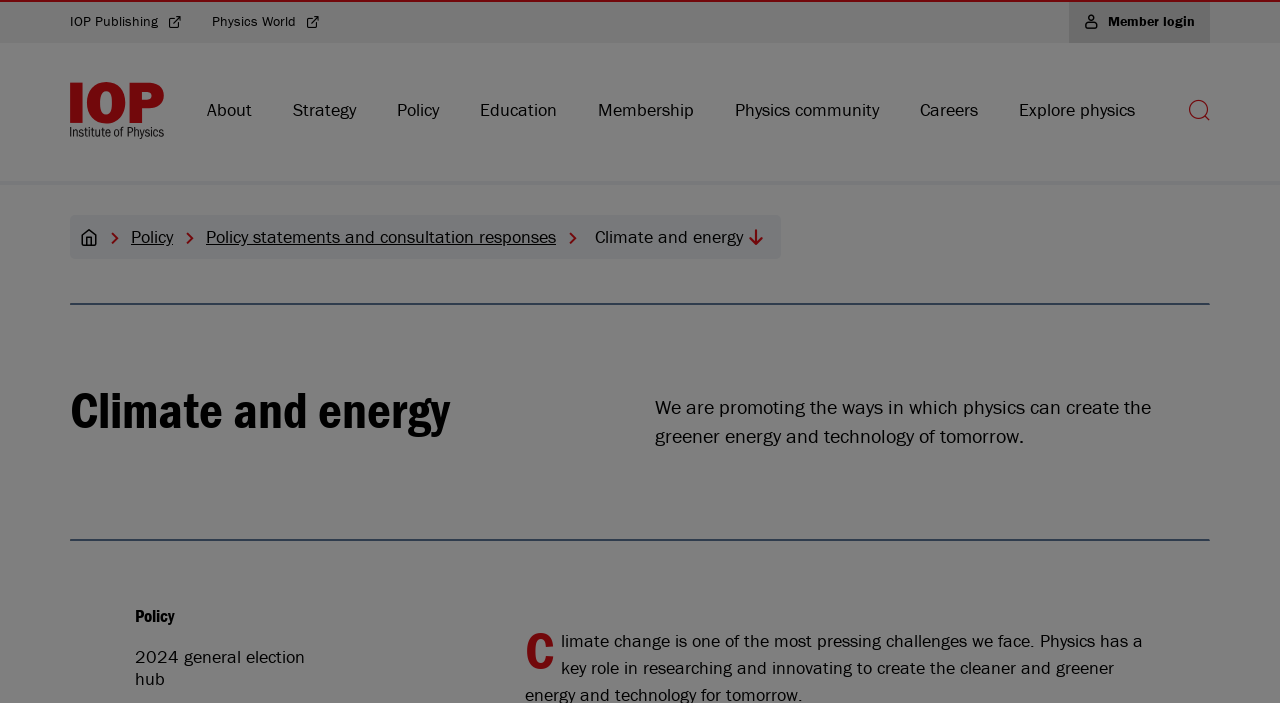Detail the various sections and features present on the webpage.

The webpage is about the Institute of Physics, specifically focusing on climate and energy. At the top left, there is a link to skip to the main content. Next to it, there is a utility menu with links to IOP Publishing and Physics World. On the top right, there is a member login link.

Below the utility menu, there is a main navigation section with links to various topics, including About, Strategy, Policy, Education, Membership, Physics community, Careers, and Explore physics. These links are arranged horizontally across the page.

To the right of the main navigation, there is a search button. Below the search button, there is a breadcrumb navigation section, which shows the current page's location in the website's hierarchy. The breadcrumb navigation includes links to Home, Policy, and Policy statements and consultation responses.

Further down the page, there is a horizontal separator, followed by a heading that reads "Climate and energy". Below the heading, there is a paragraph of text that explains the Institute of Physics' goal of promoting greener energy and technology through physics.

Another horizontal separator separates the previous section from the next one, which has a heading that reads "Policy". This section includes a link to the Policy page and another link to the 2024 general election hub.